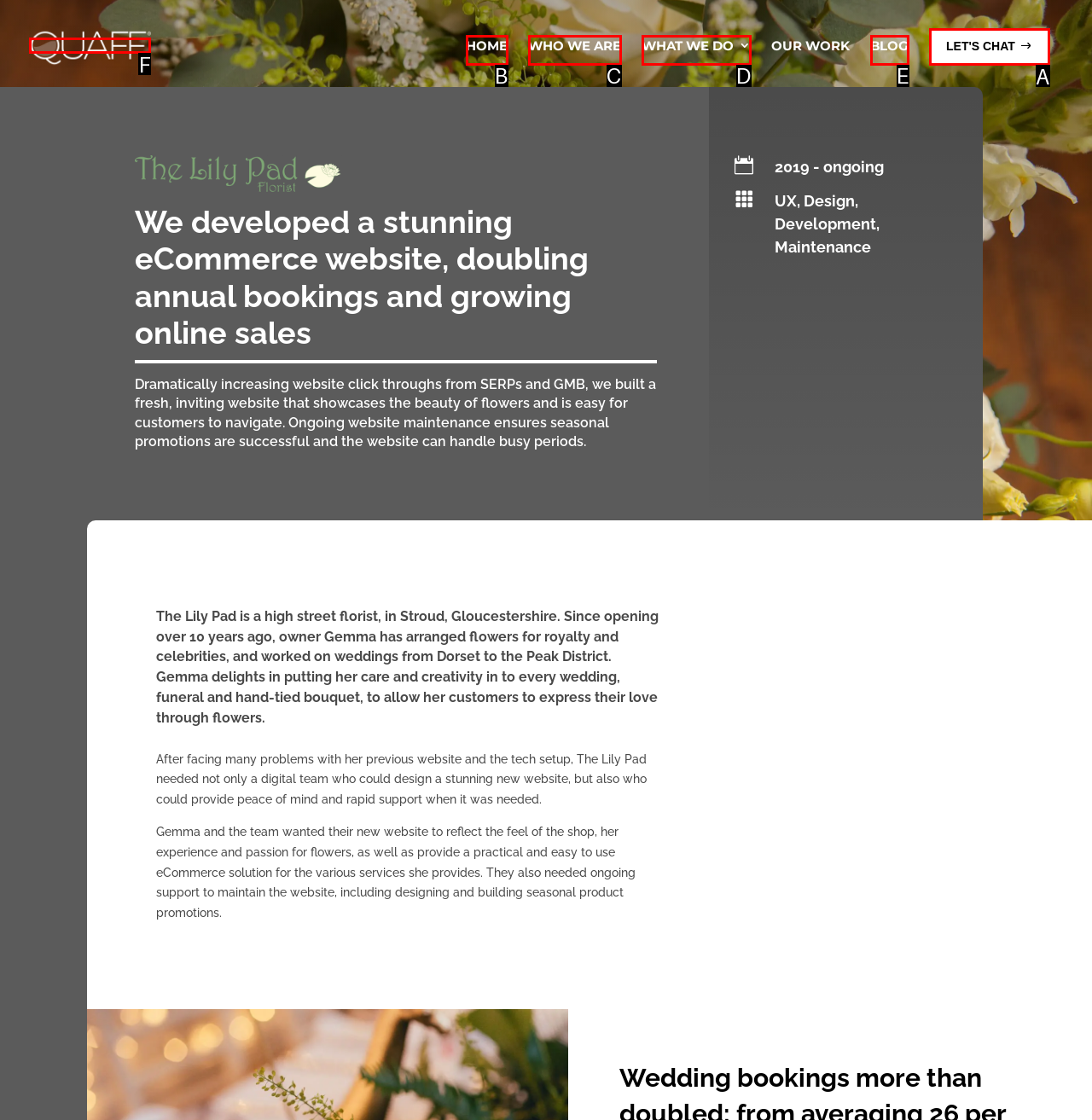Based on the description: Home, select the HTML element that fits best. Provide the letter of the matching option.

B